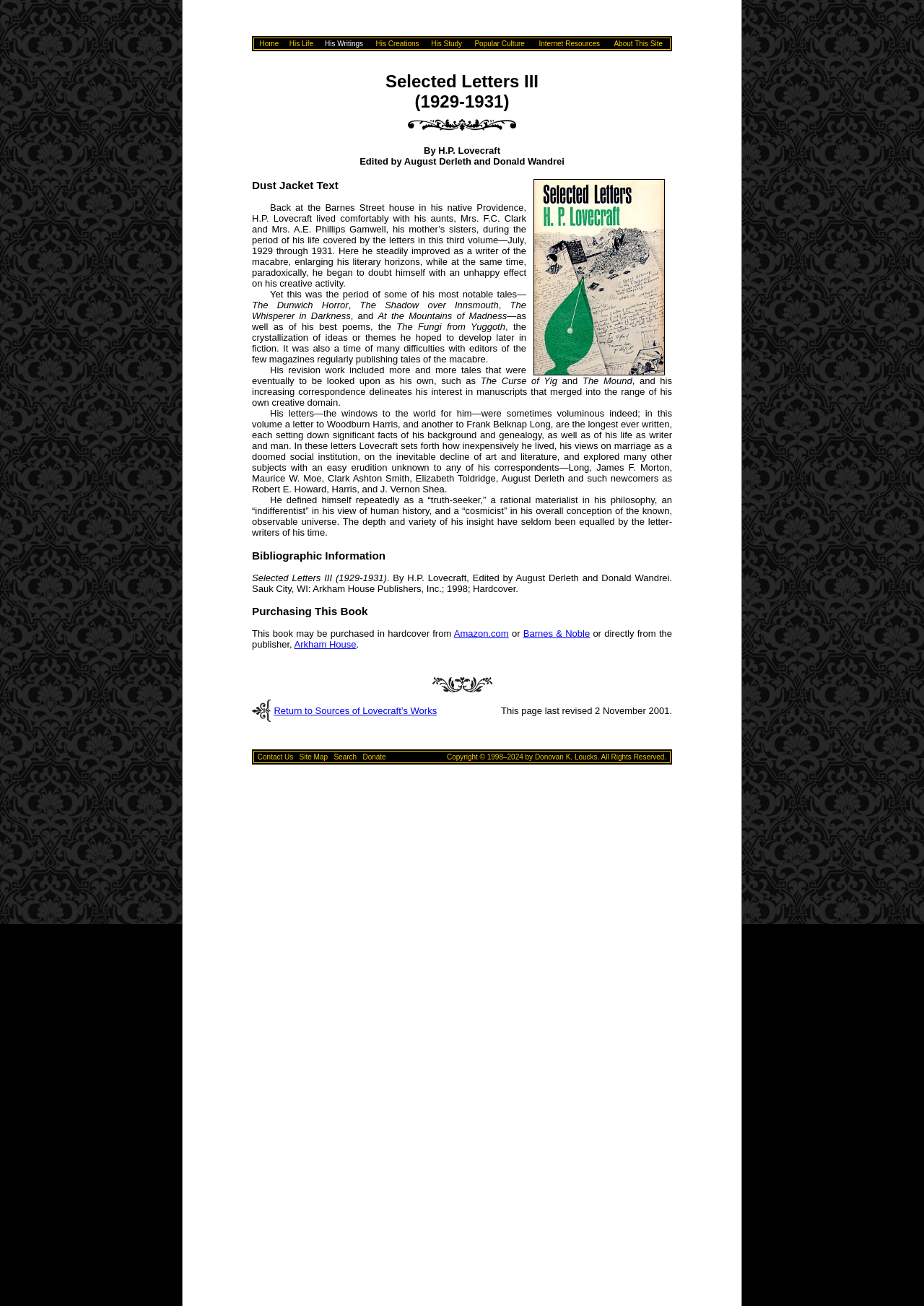Write a detailed summary of the webpage, including text, images, and layout.

The webpage is about H.P. Lovecraft's "Selected Letters III (1929-1931)" edited by August Derleth and Donald Wandrei. At the top, there is a navigation menu with links to "Home", "His Life", "His Writings", "His Creations", "His Study", "Popular Culture", "Internet Resources", and "About This Site".

Below the navigation menu, there is a title "Selected Letters III (1929-1931)" followed by a brief description of the book, which includes the book's cover image on the right side. The description provides an overview of Lovecraft's life during the period of 1929-1931, his writing style, and the contents of the book.

The main content of the webpage is divided into several sections. The first section is about the book's bibliographic information, including the title, authors, publisher, and publication date. The second section is about purchasing the book, providing links to Amazon.com, Barnes & Noble, and the publisher's website.

At the bottom of the webpage, there is a footer section with a link to "Return to Sources of Lovecraft's Works" and a note indicating that the page was last revised on 2 November 2001.